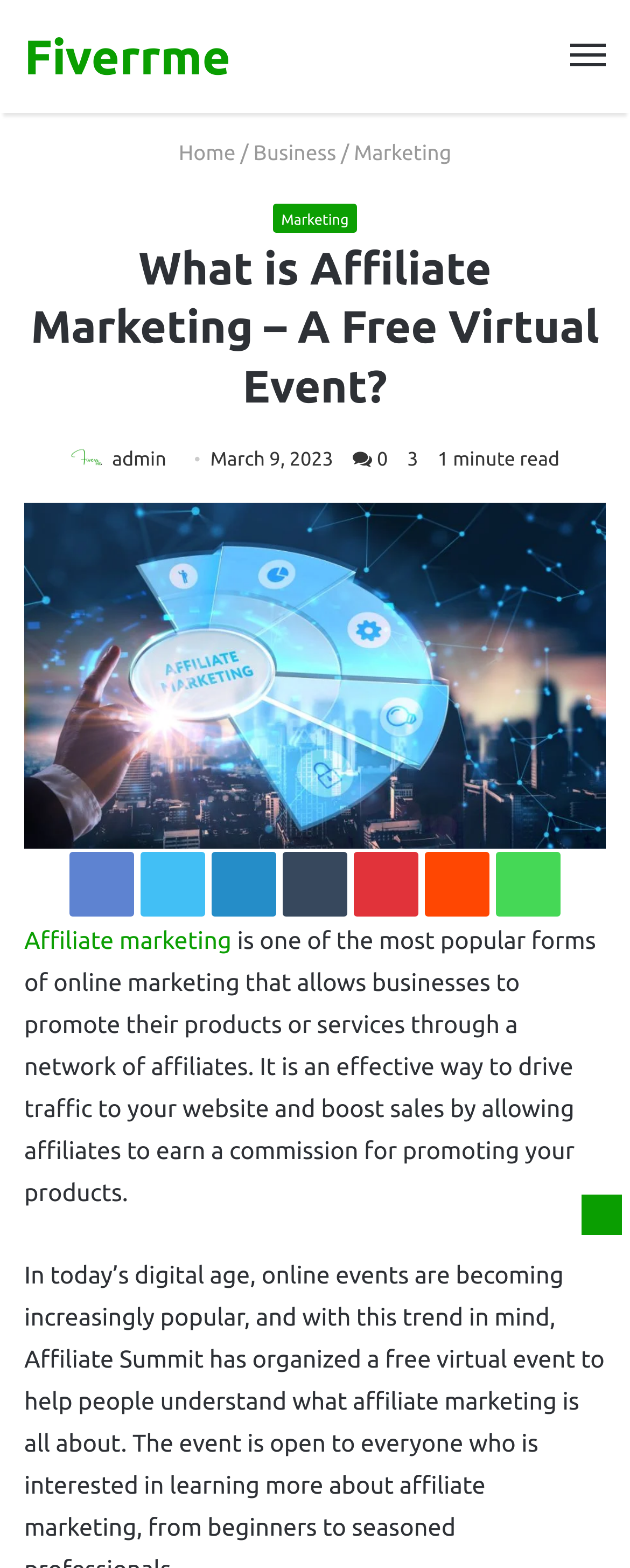Locate the bounding box coordinates of the element that needs to be clicked to carry out the instruction: "Share on 'Facebook'". The coordinates should be given as four float numbers ranging from 0 to 1, i.e., [left, top, right, bottom].

[0.11, 0.543, 0.213, 0.585]